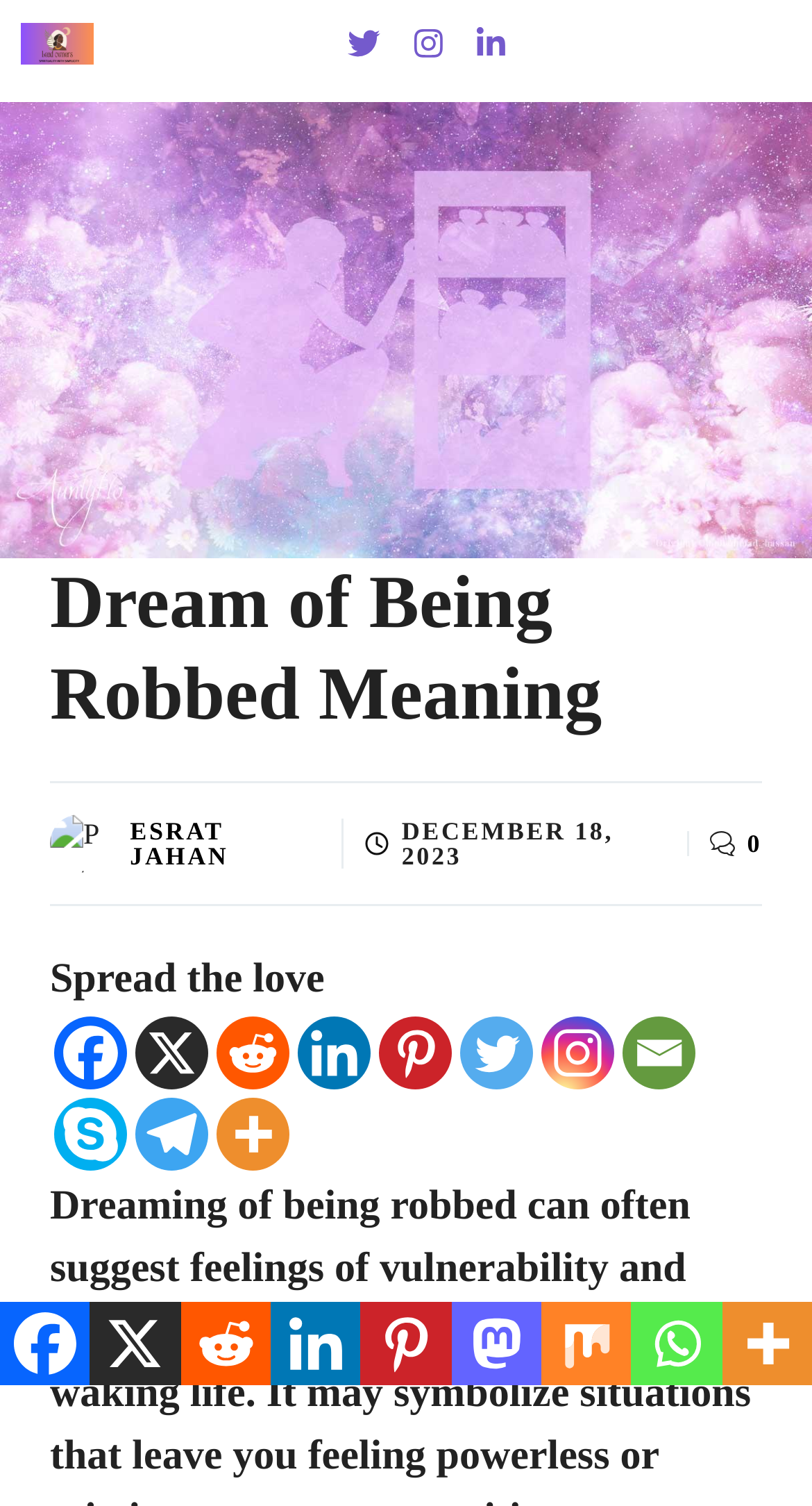Respond with a single word or phrase to the following question: What is the date of the article?

DECEMBER 18, 2023